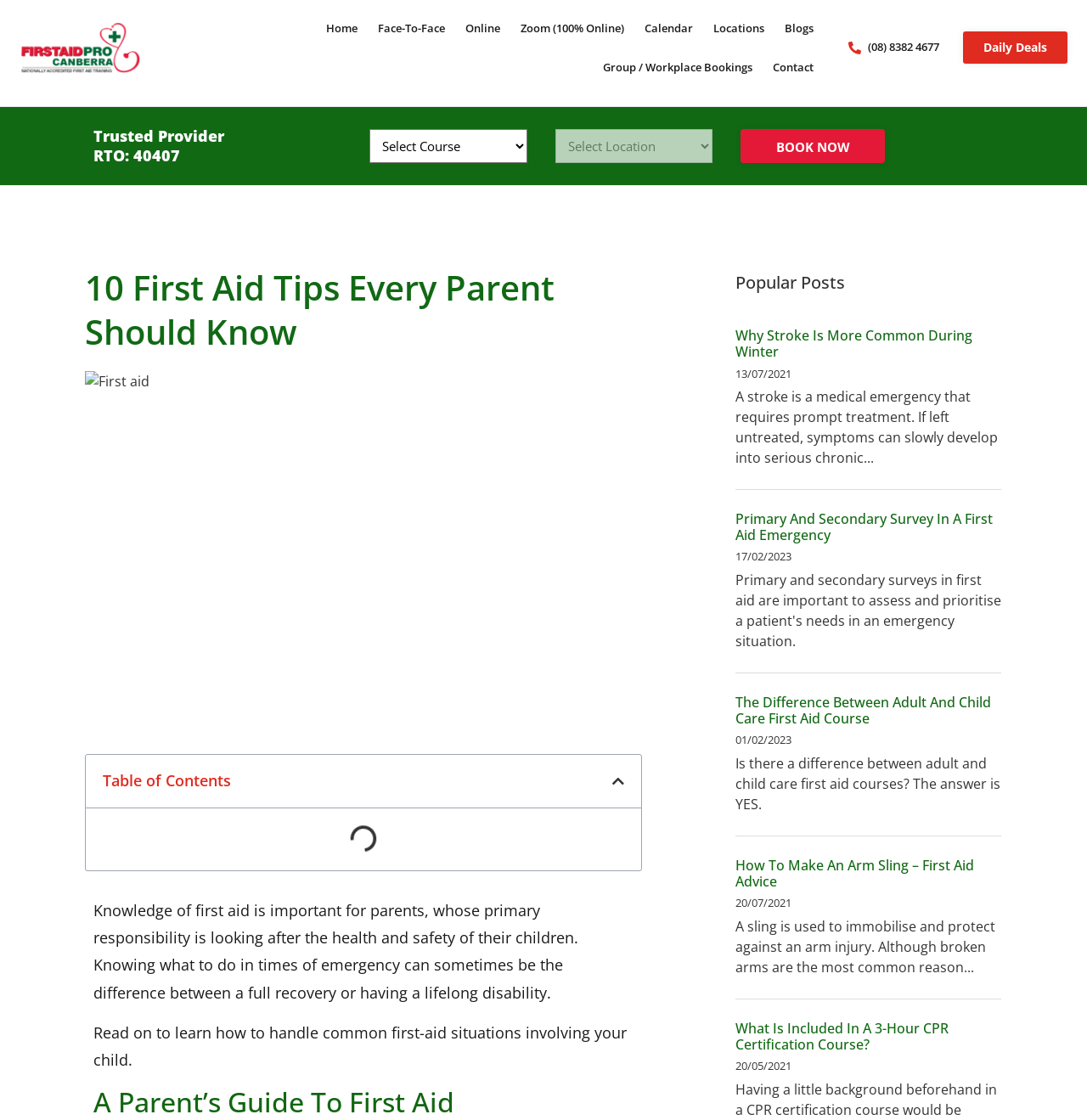Please find the bounding box coordinates of the element that needs to be clicked to perform the following instruction: "Click on 'First Aid Course Canberra'". The bounding box coordinates should be four float numbers between 0 and 1, represented as [left, top, right, bottom].

[0.018, 0.019, 0.13, 0.066]